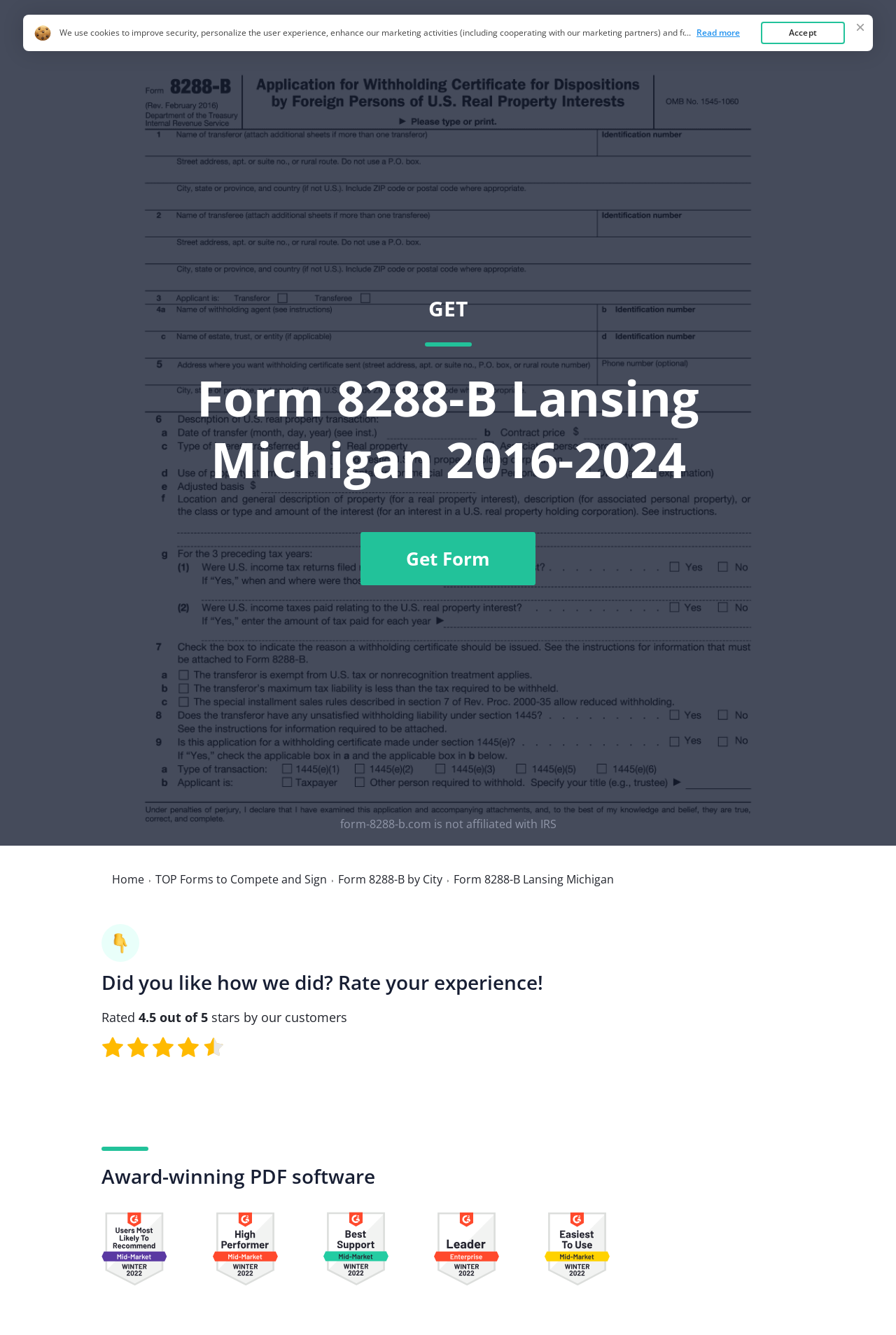Please determine the bounding box of the UI element that matches this description: Form 8288-B by City. The coordinates should be given as (top-left x, top-left y, bottom-right x, bottom-right y), with all values between 0 and 1.

[0.377, 0.654, 0.494, 0.663]